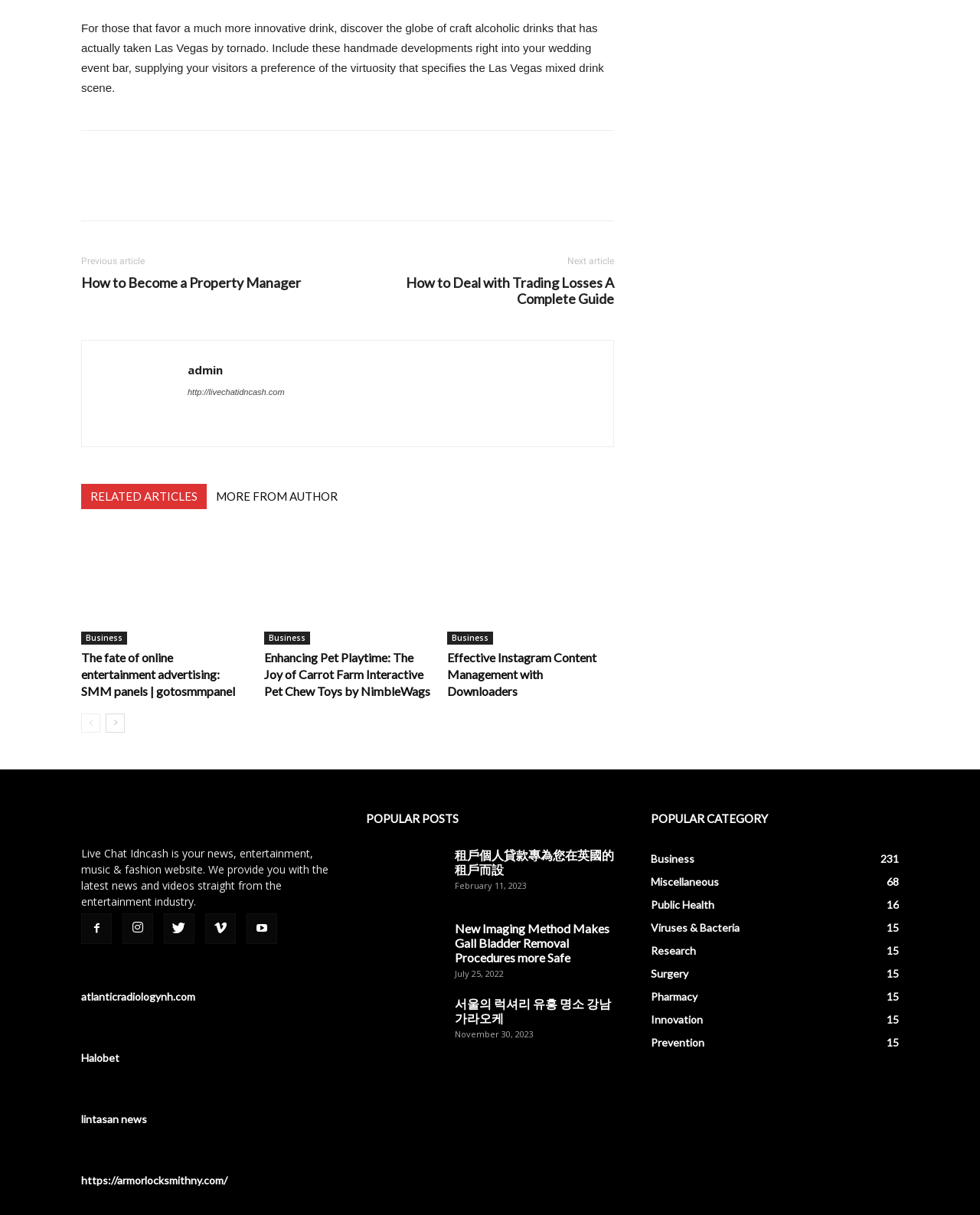Provide the bounding box coordinates of the UI element this sentence describes: "서울의 럭셔리 유흥 명소 강남가라오케".

[0.464, 0.82, 0.623, 0.844]